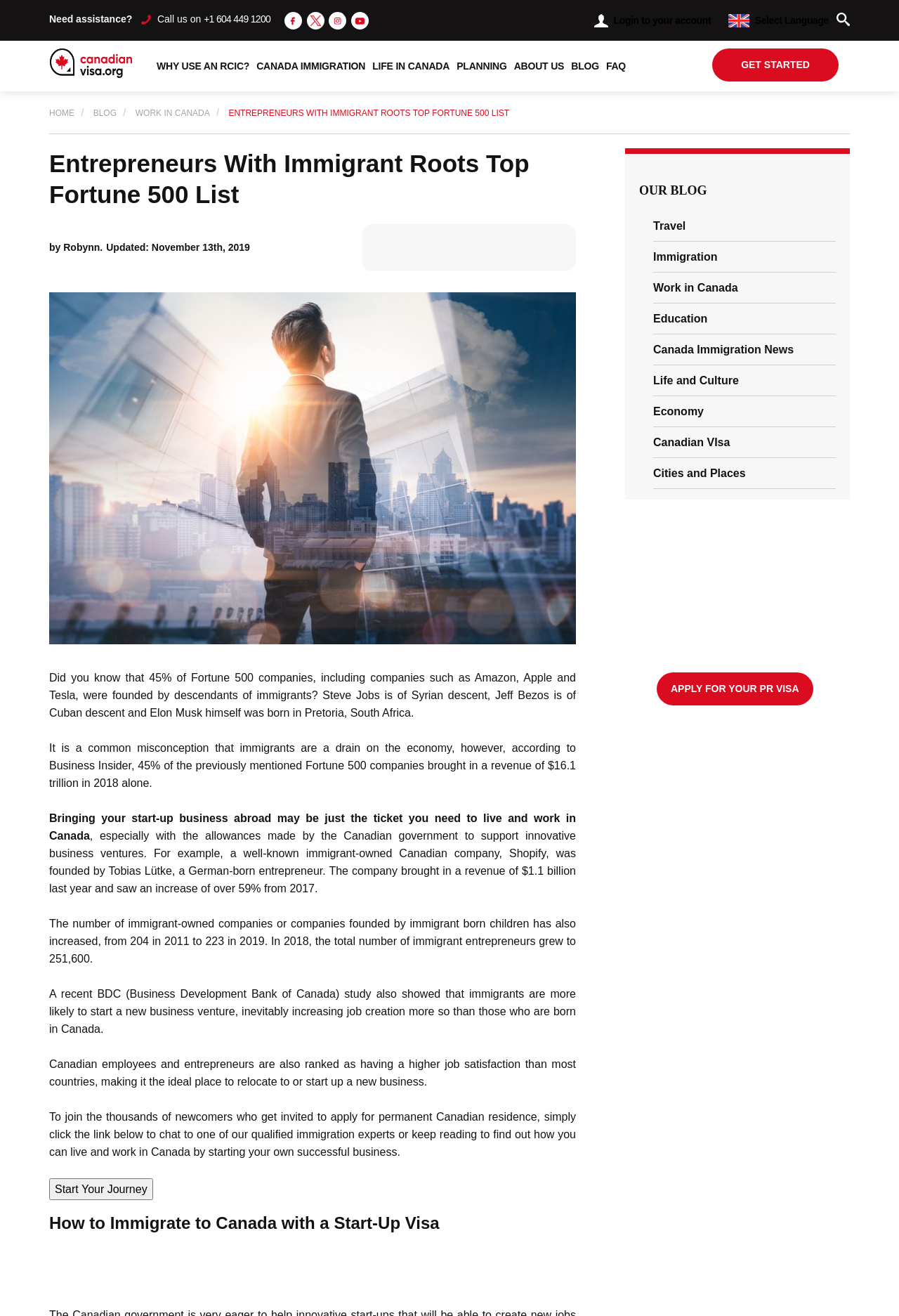What is the role of the Canadian government in supporting innovative business ventures?
Based on the image, provide a one-word or brief-phrase response.

Provides allowances